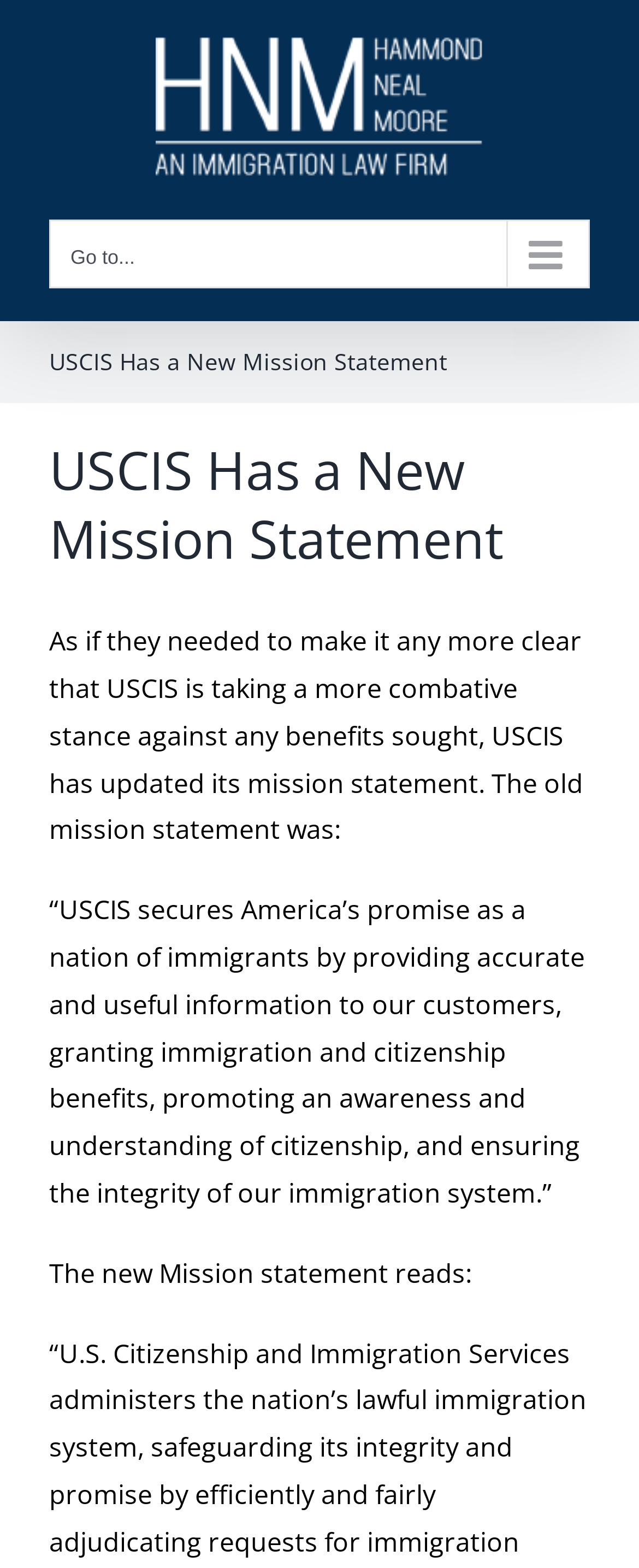Find the bounding box coordinates of the UI element according to this description: "alt="Hammond Neal Moore, LLC Logo"".

[0.077, 0.021, 0.923, 0.119]